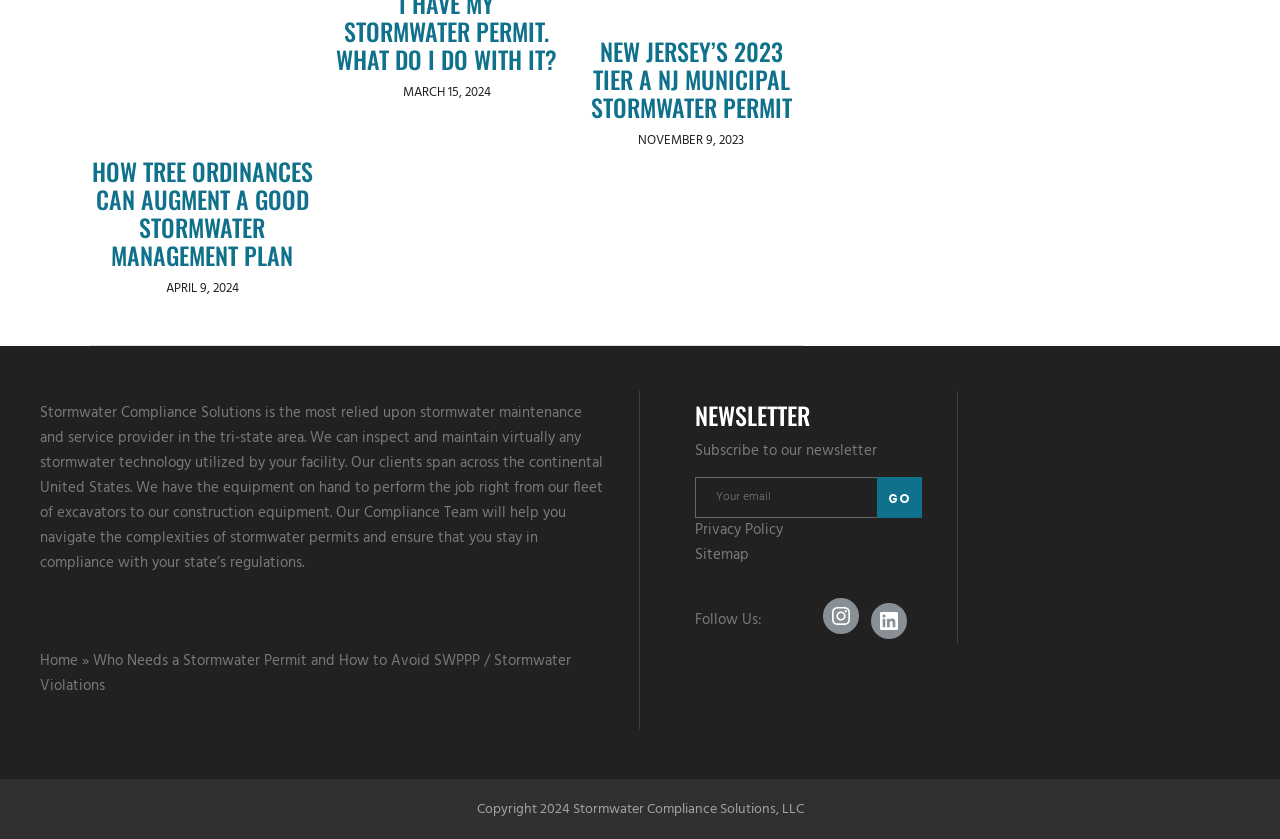What year is the copyright for the webpage?
Based on the visual, give a brief answer using one word or a short phrase.

2024